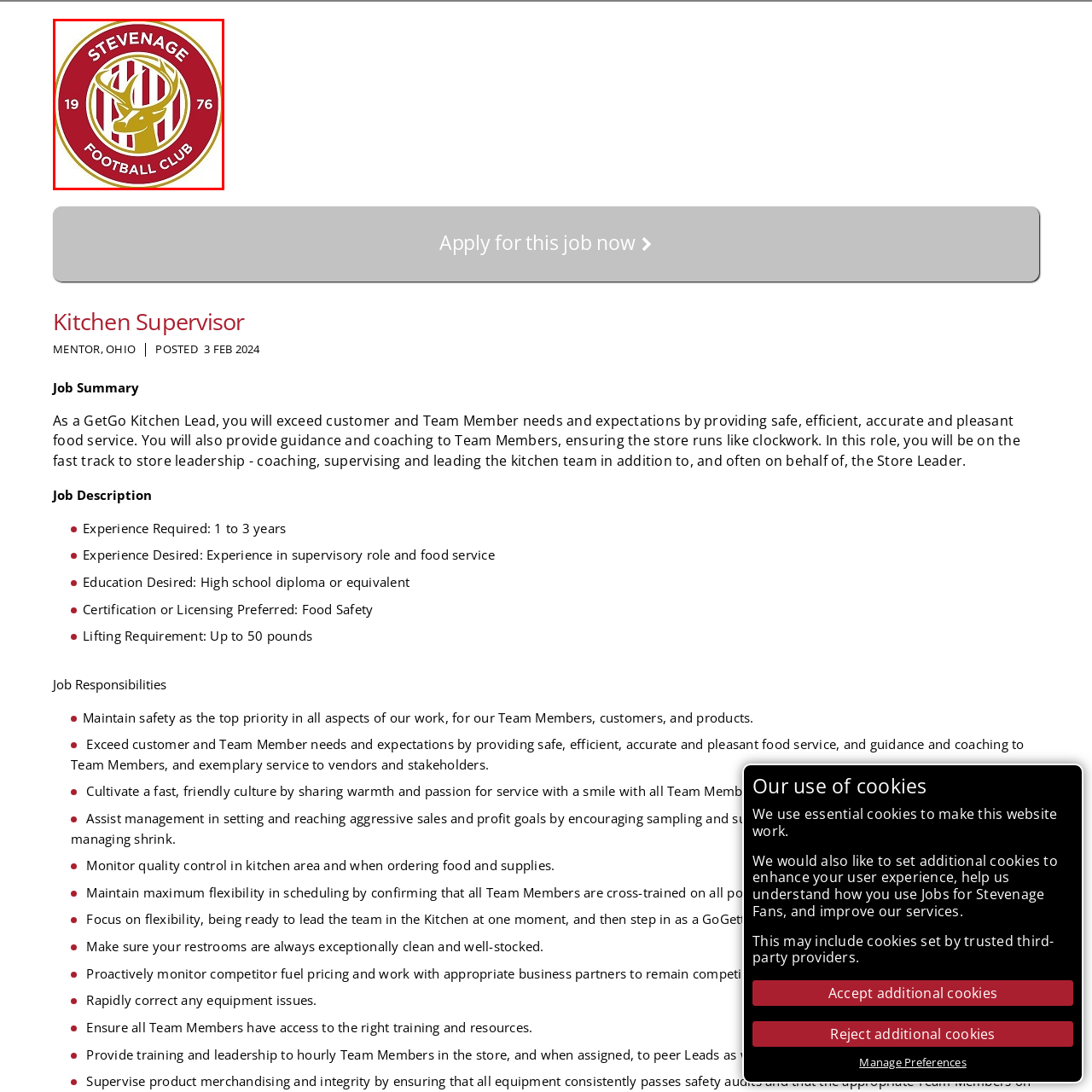Concentrate on the image marked by the red box, What is the year of establishment of the club?
 Your answer should be a single word or phrase.

1976